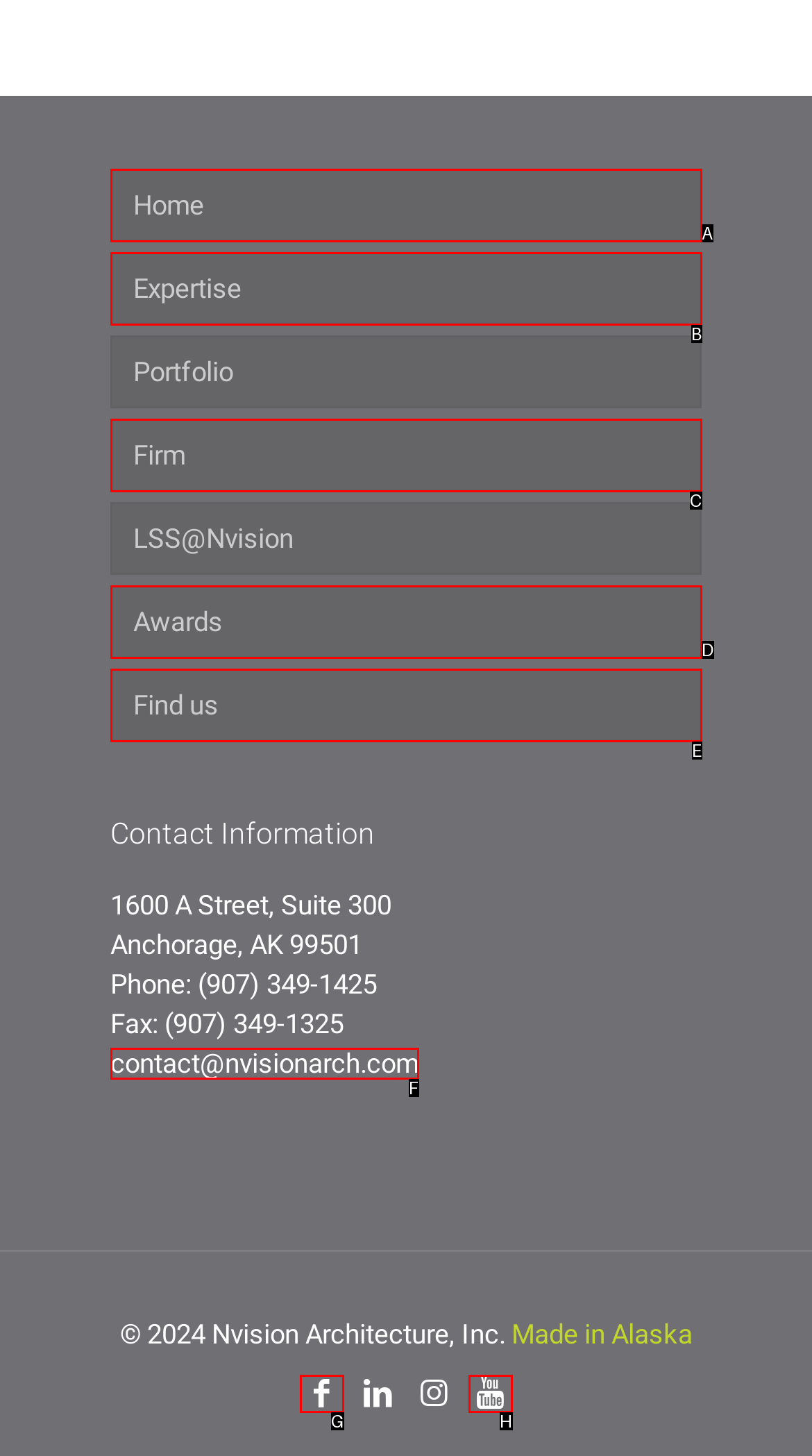With the provided description: Find us, select the most suitable HTML element. Respond with the letter of the selected option.

E